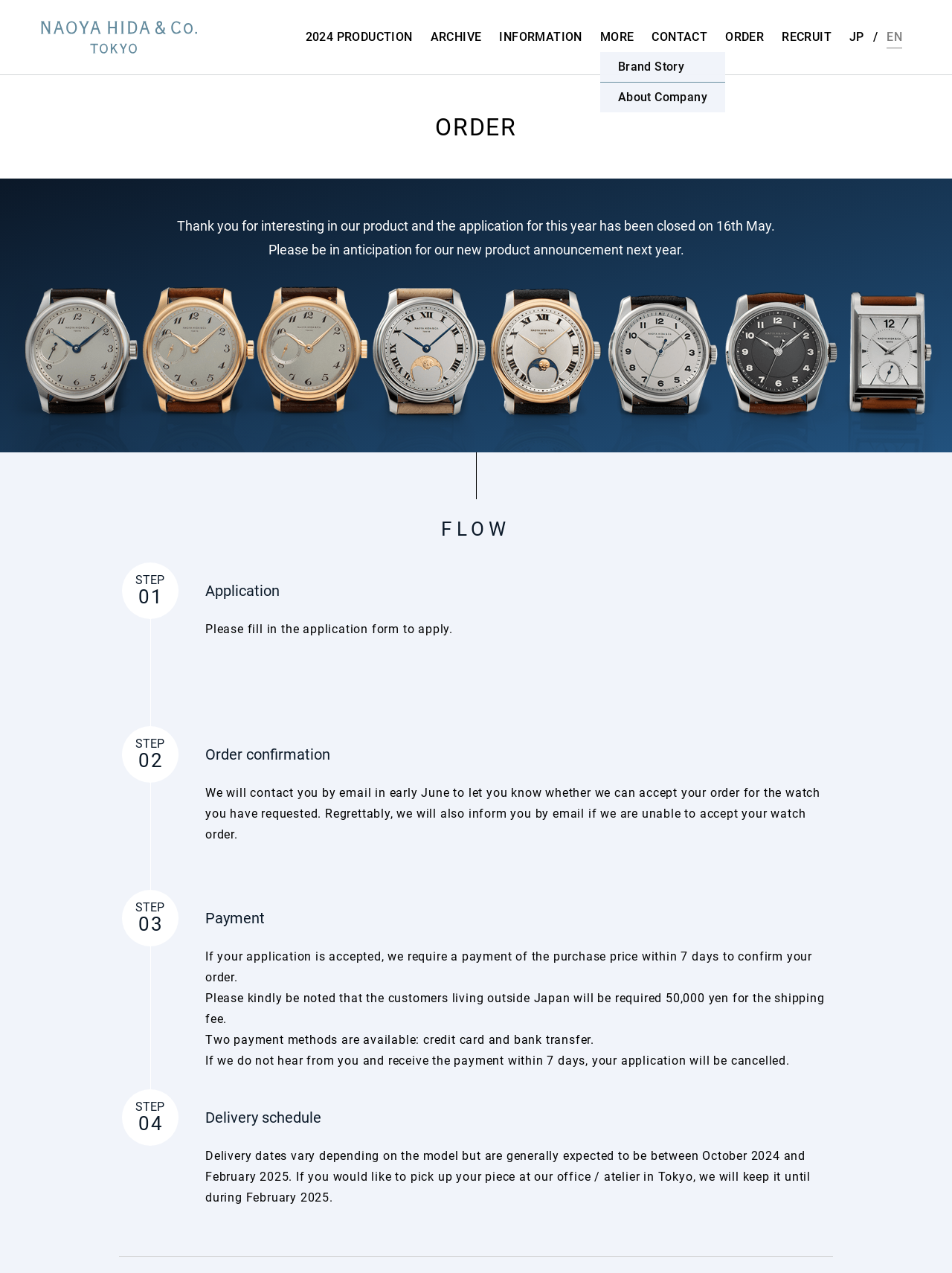Please specify the bounding box coordinates of the area that should be clicked to accomplish the following instruction: "Click 2024 PRODUCTION". The coordinates should consist of four float numbers between 0 and 1, i.e., [left, top, right, bottom].

[0.311, 0.018, 0.443, 0.041]